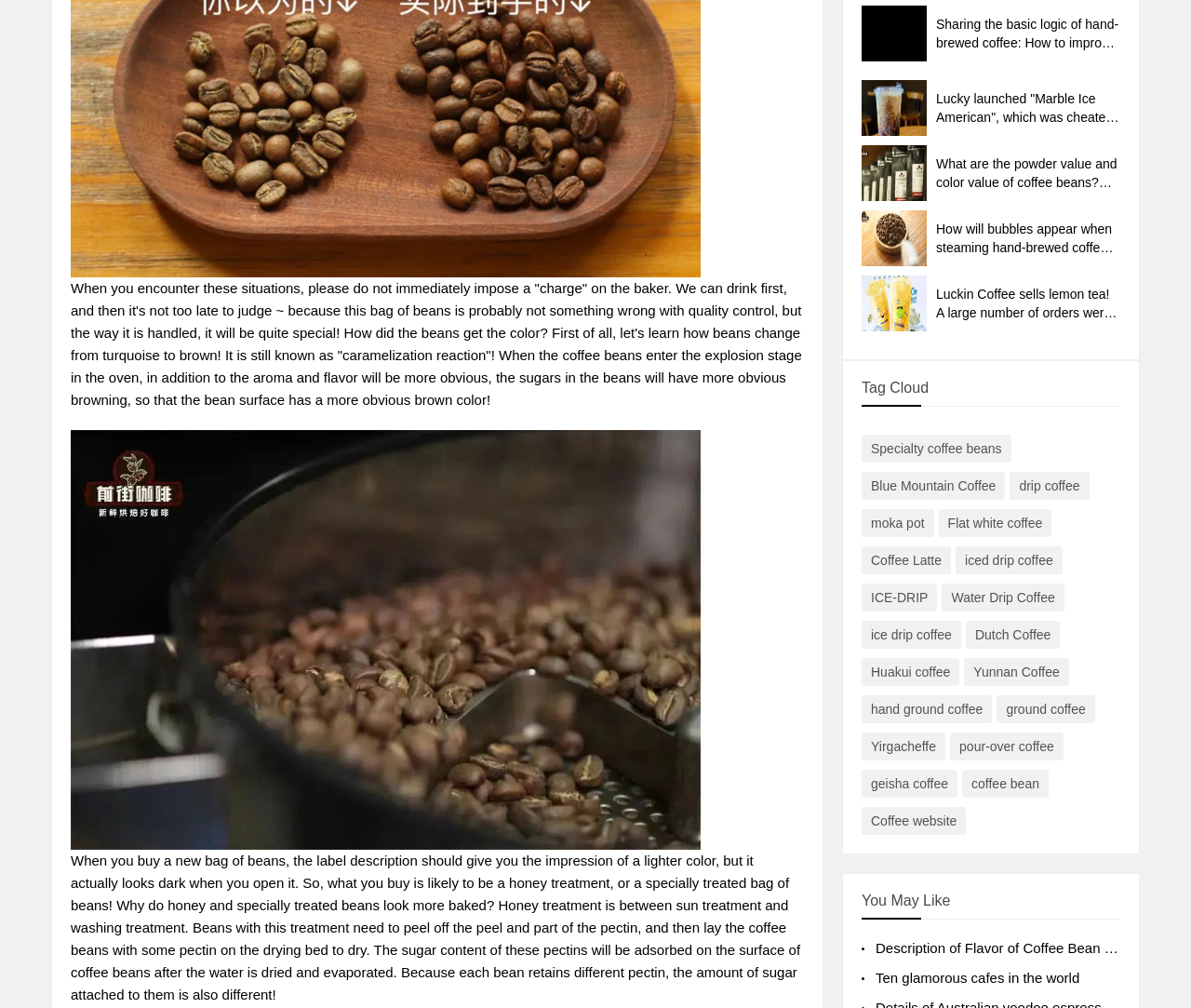From the given element description: "Dutch Coffee", find the bounding box for the UI element. Provide the coordinates as four float numbers between 0 and 1, in the order [left, top, right, bottom].

[0.811, 0.616, 0.89, 0.644]